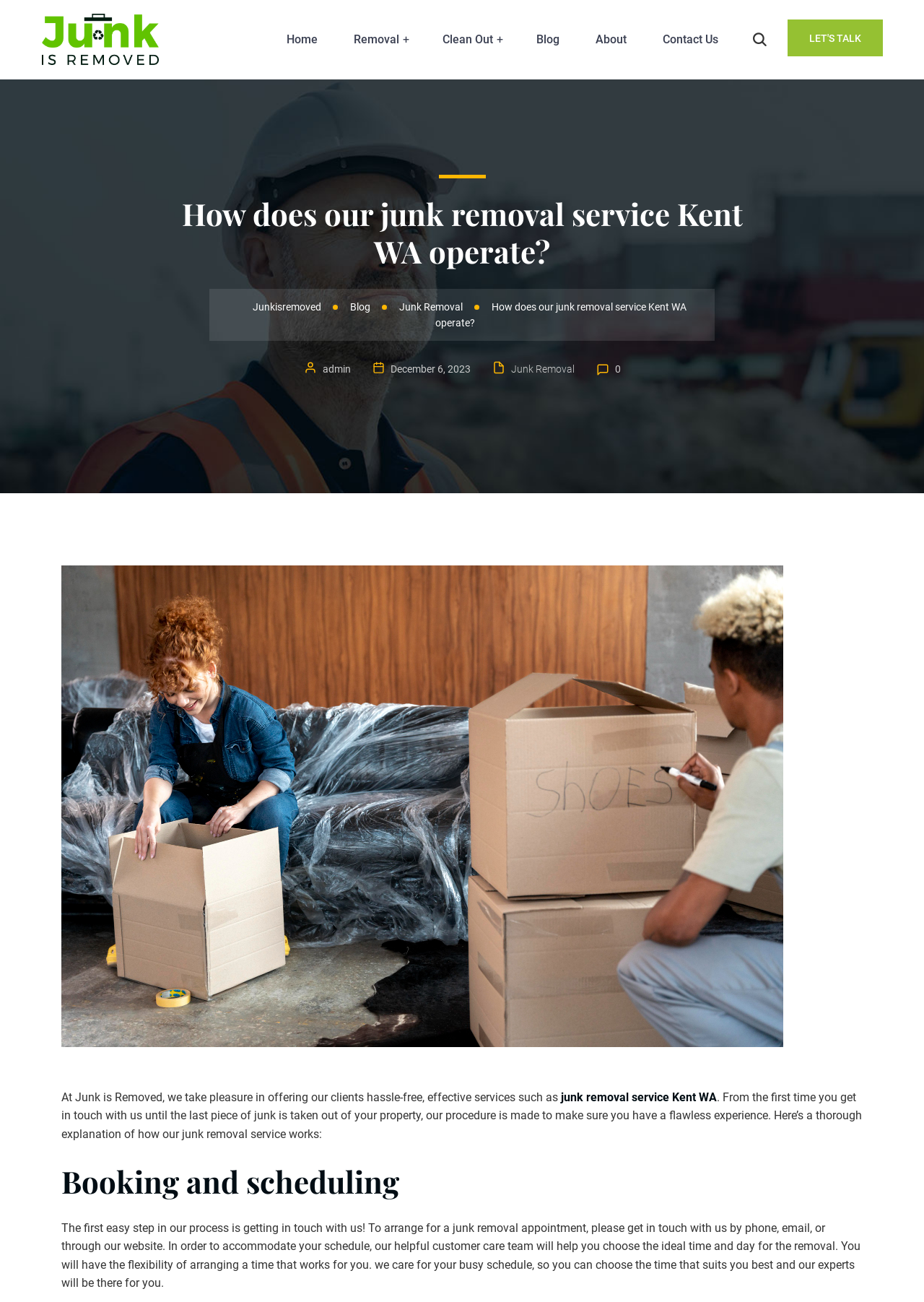Pinpoint the bounding box coordinates of the element to be clicked to execute the instruction: "Click on the 'LET'S TALK' button".

[0.852, 0.015, 0.955, 0.043]